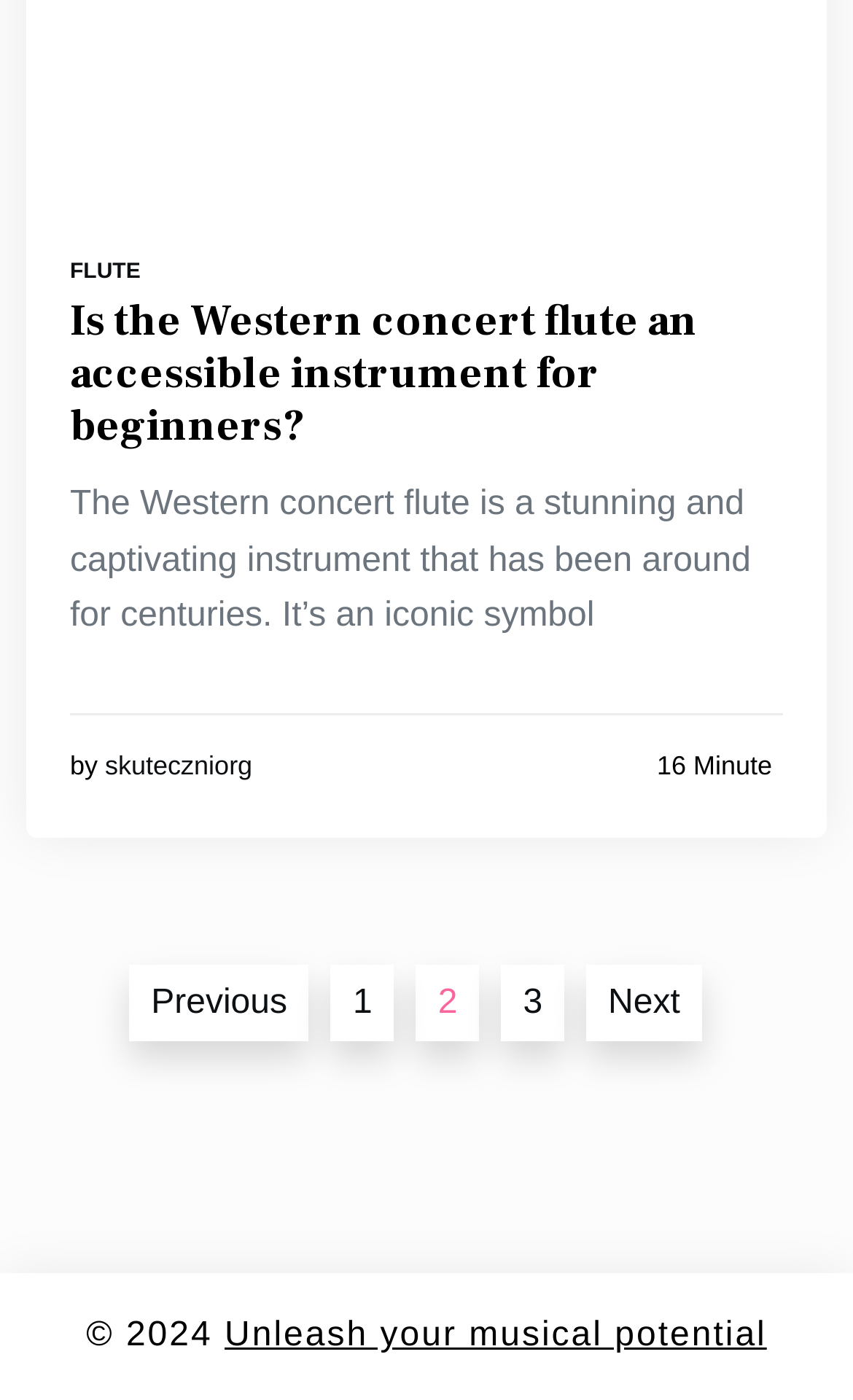Locate the bounding box coordinates of the item that should be clicked to fulfill the instruction: "Visit the website of skuteczniorg".

[0.123, 0.537, 0.296, 0.556]